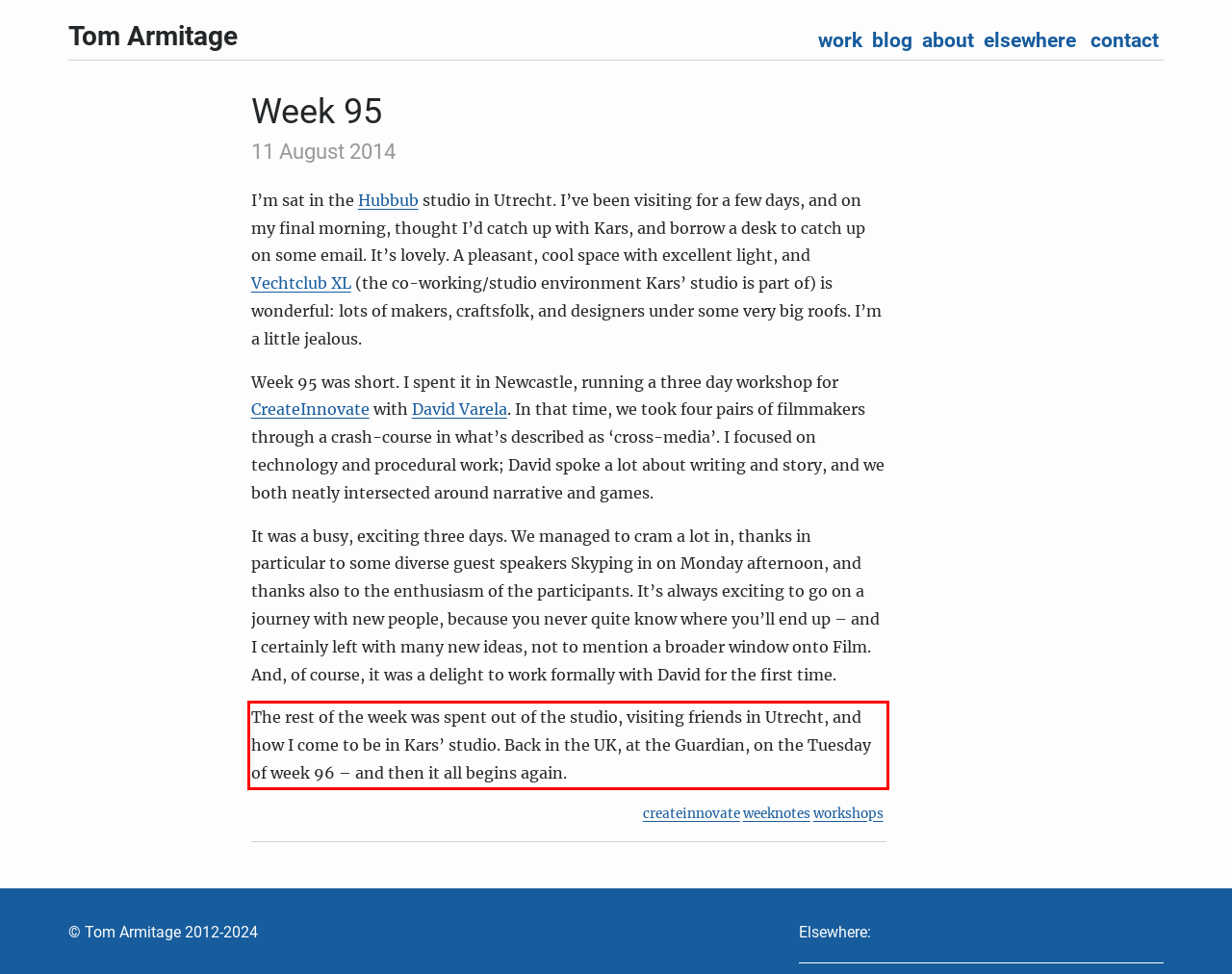You are given a screenshot of a webpage with a UI element highlighted by a red bounding box. Please perform OCR on the text content within this red bounding box.

The rest of the week was spent out of the studio, visiting friends in Utrecht, and how I come to be in Kars’ studio. Back in the UK, at the Guardian, on the Tuesday of week 96 – and then it all begins again.